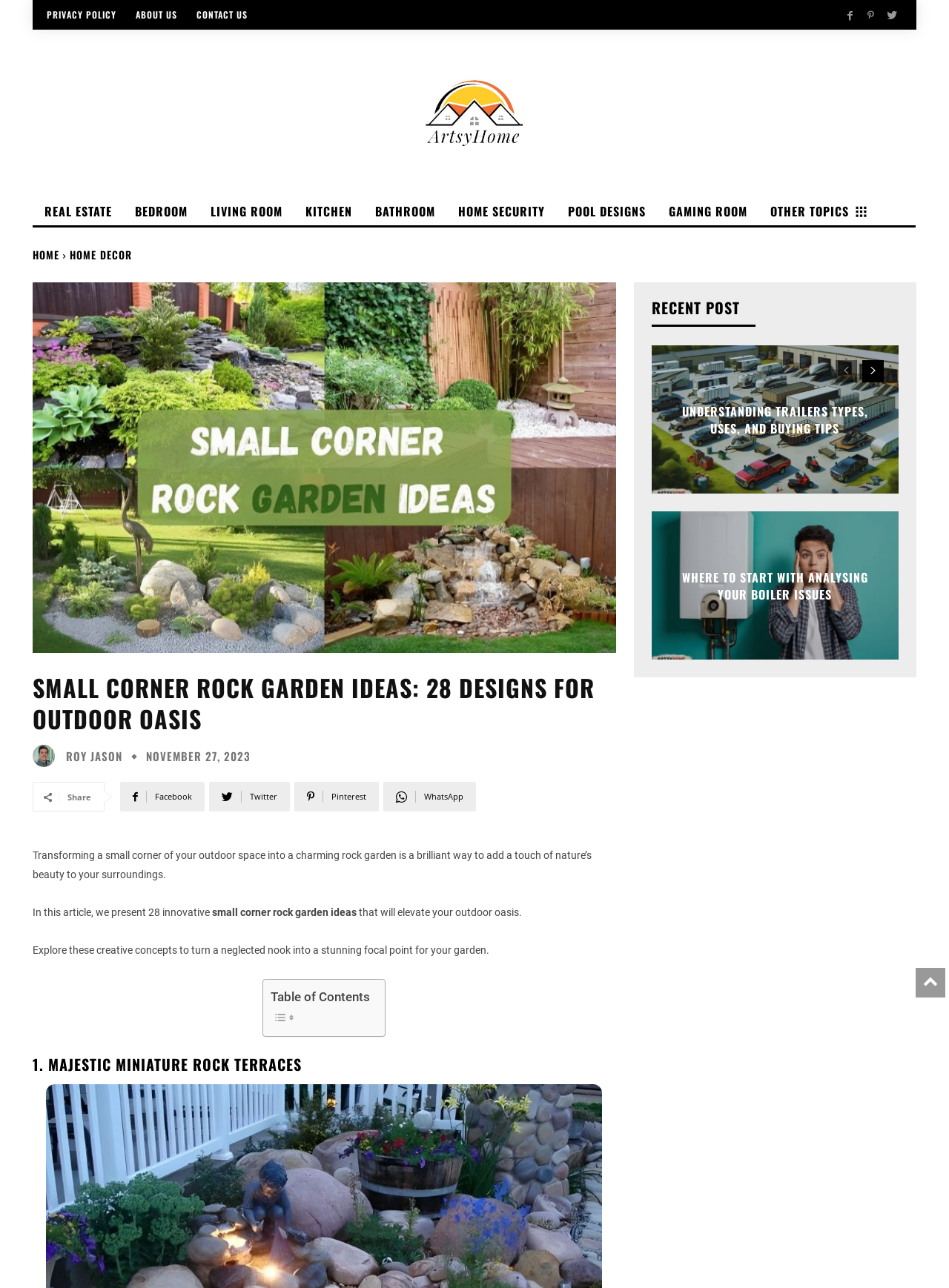Find the bounding box coordinates of the clickable area required to complete the following action: "Read the article UNDERSTANDING TRAILERS TYPES, USES, AND BUYING TIPS".

[0.686, 0.268, 0.947, 0.383]